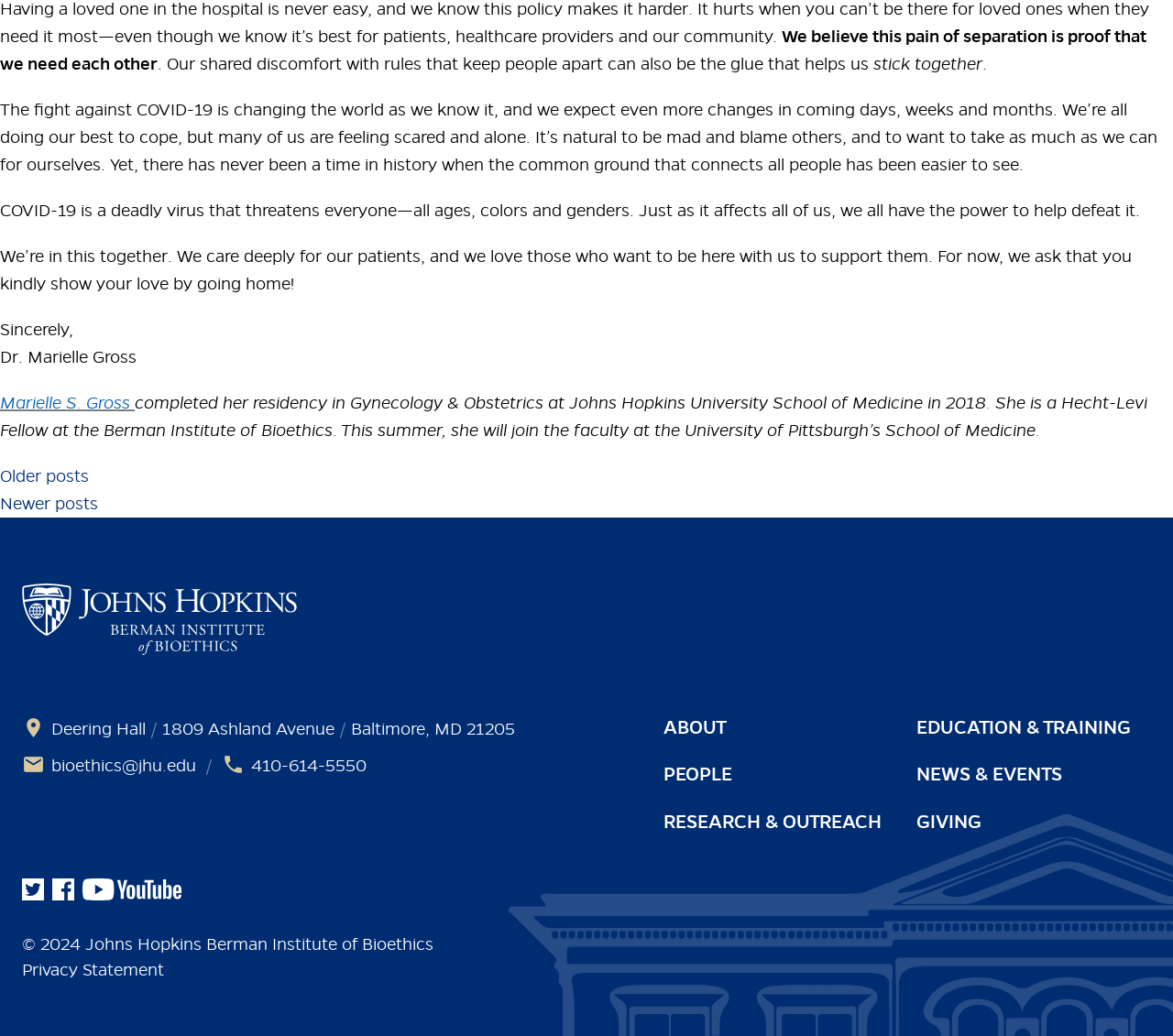Identify the bounding box coordinates for the UI element described as follows: "Follow us on Facebook". Ensure the coordinates are four float numbers between 0 and 1, formatted as [left, top, right, bottom].

[0.045, 0.848, 0.063, 0.87]